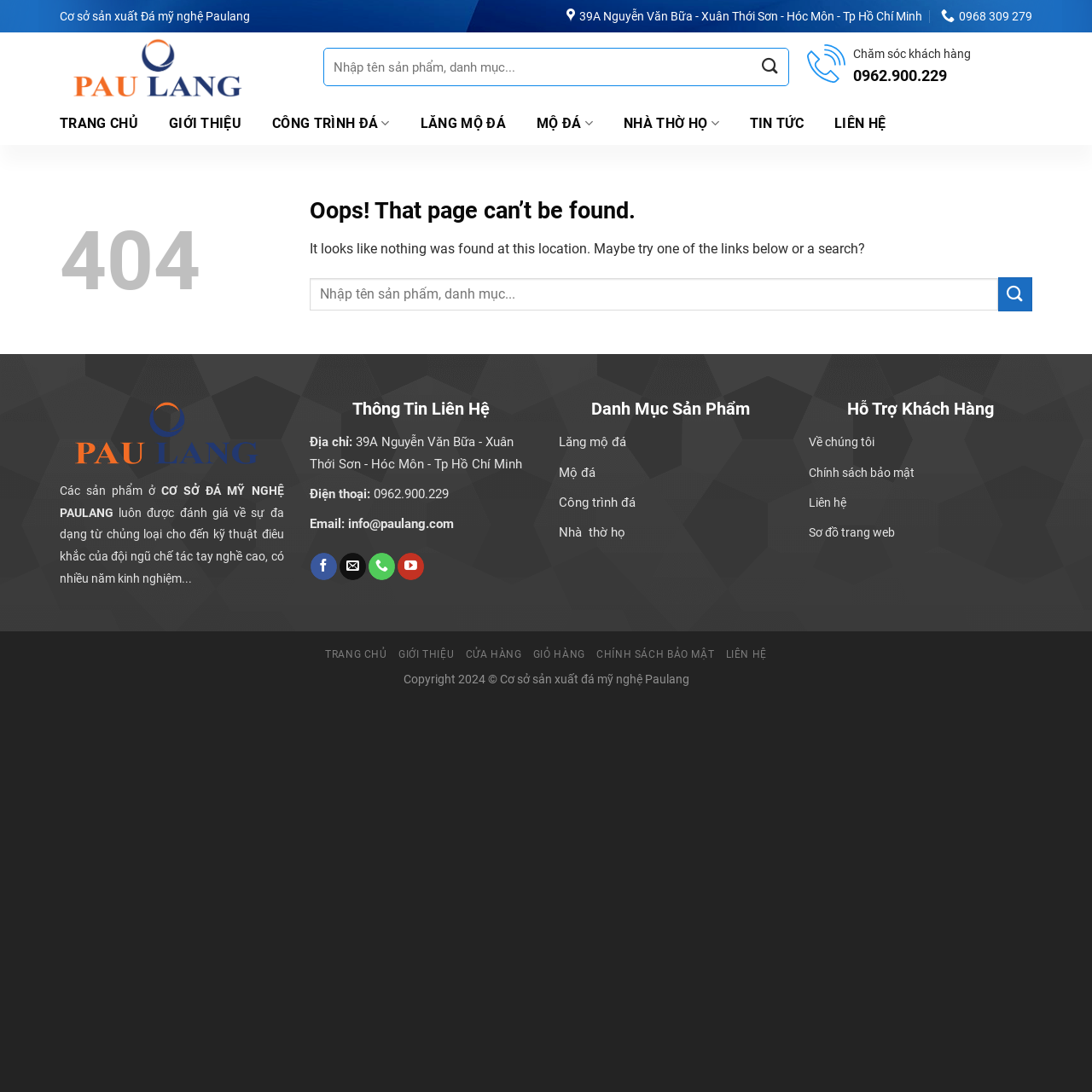Bounding box coordinates are specified in the format (top-left x, top-left y, bottom-right x, bottom-right y). All values are floating point numbers bounded between 0 and 1. Please provide the bounding box coordinate of the region this sentence describes: Cửa hàng

[0.426, 0.594, 0.478, 0.605]